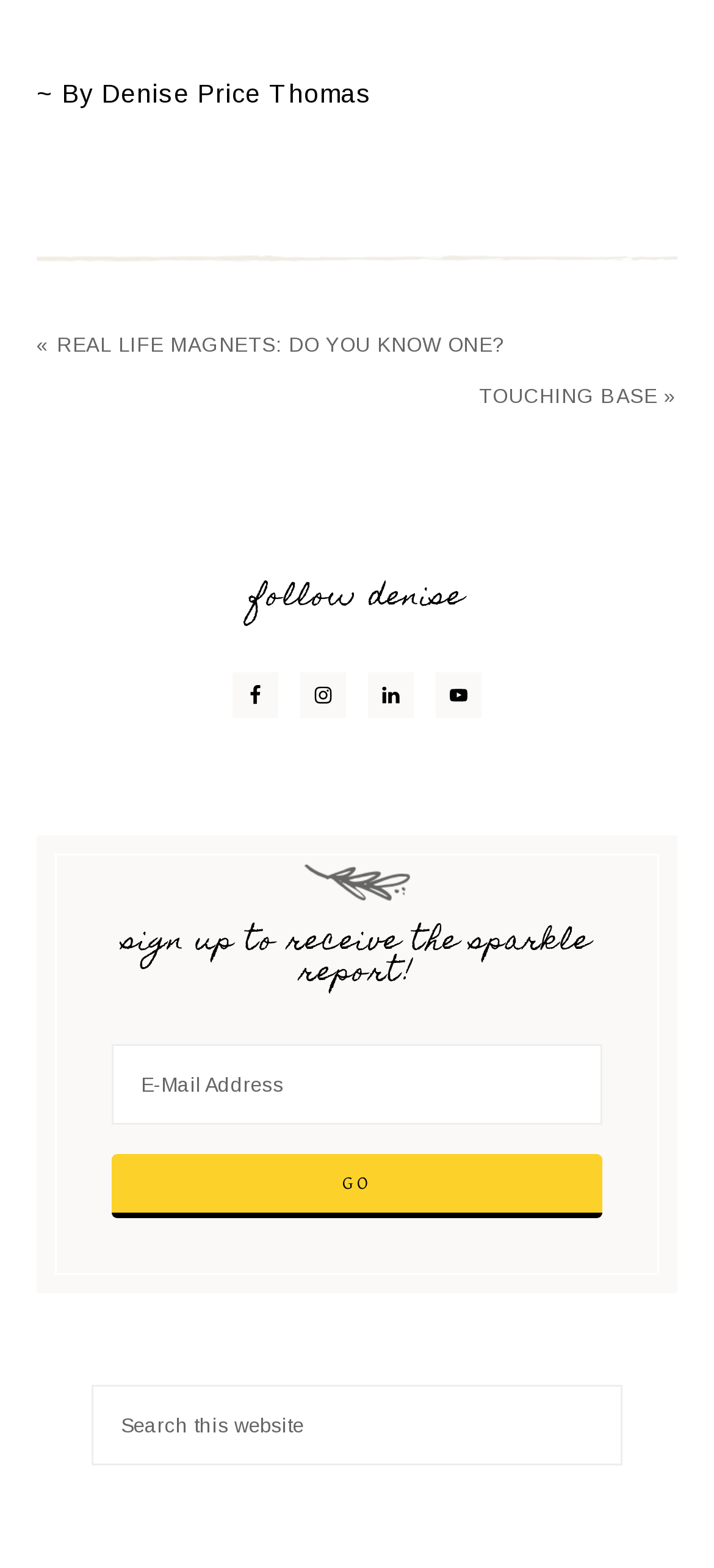Identify the bounding box for the UI element specified in this description: "Instagram". The coordinates must be four float numbers between 0 and 1, formatted as [left, top, right, bottom].

[0.421, 0.429, 0.485, 0.458]